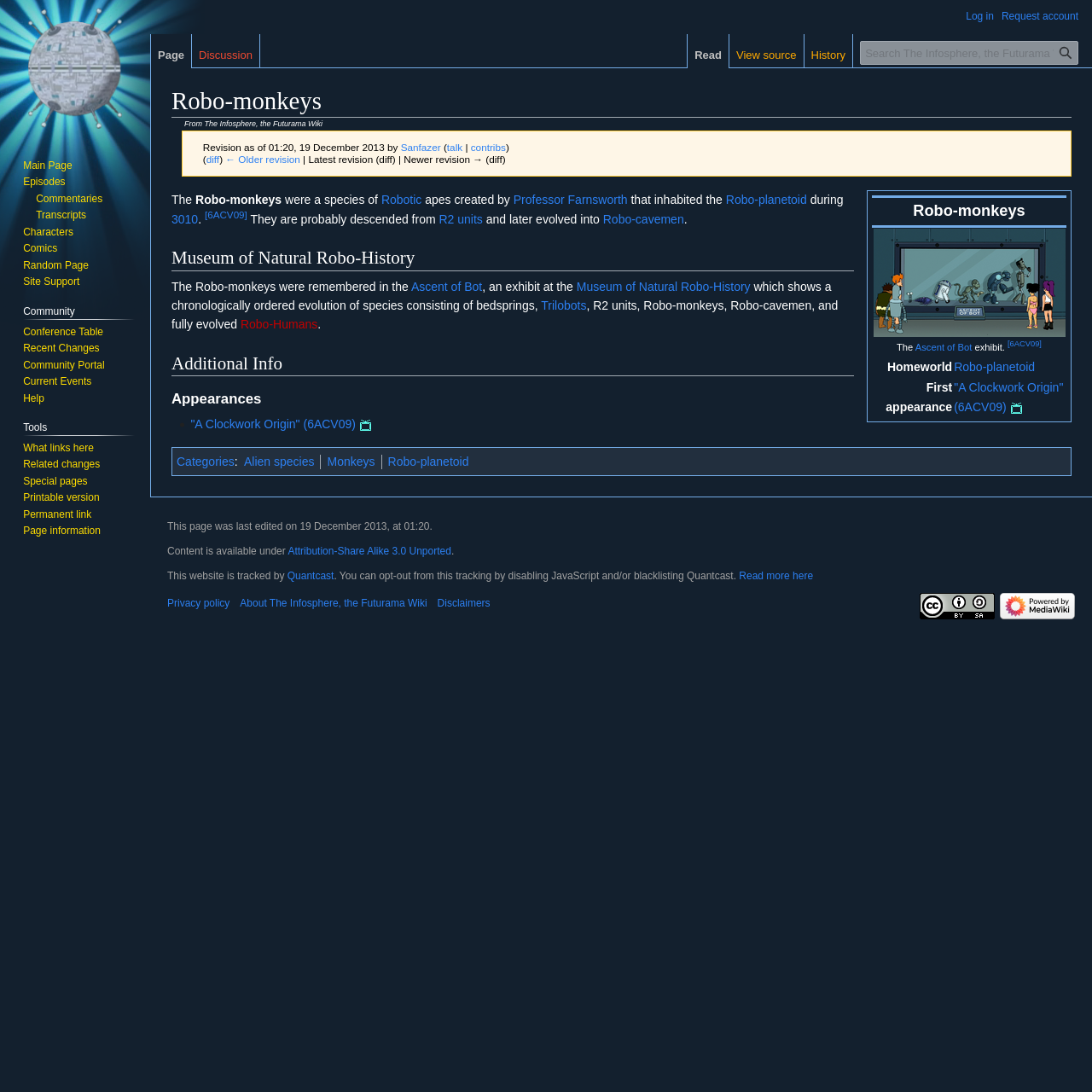In which episode did the Robo-monkeys first appear?
From the image, respond with a single word or phrase.

A Clockwork Origin (6ACV09)